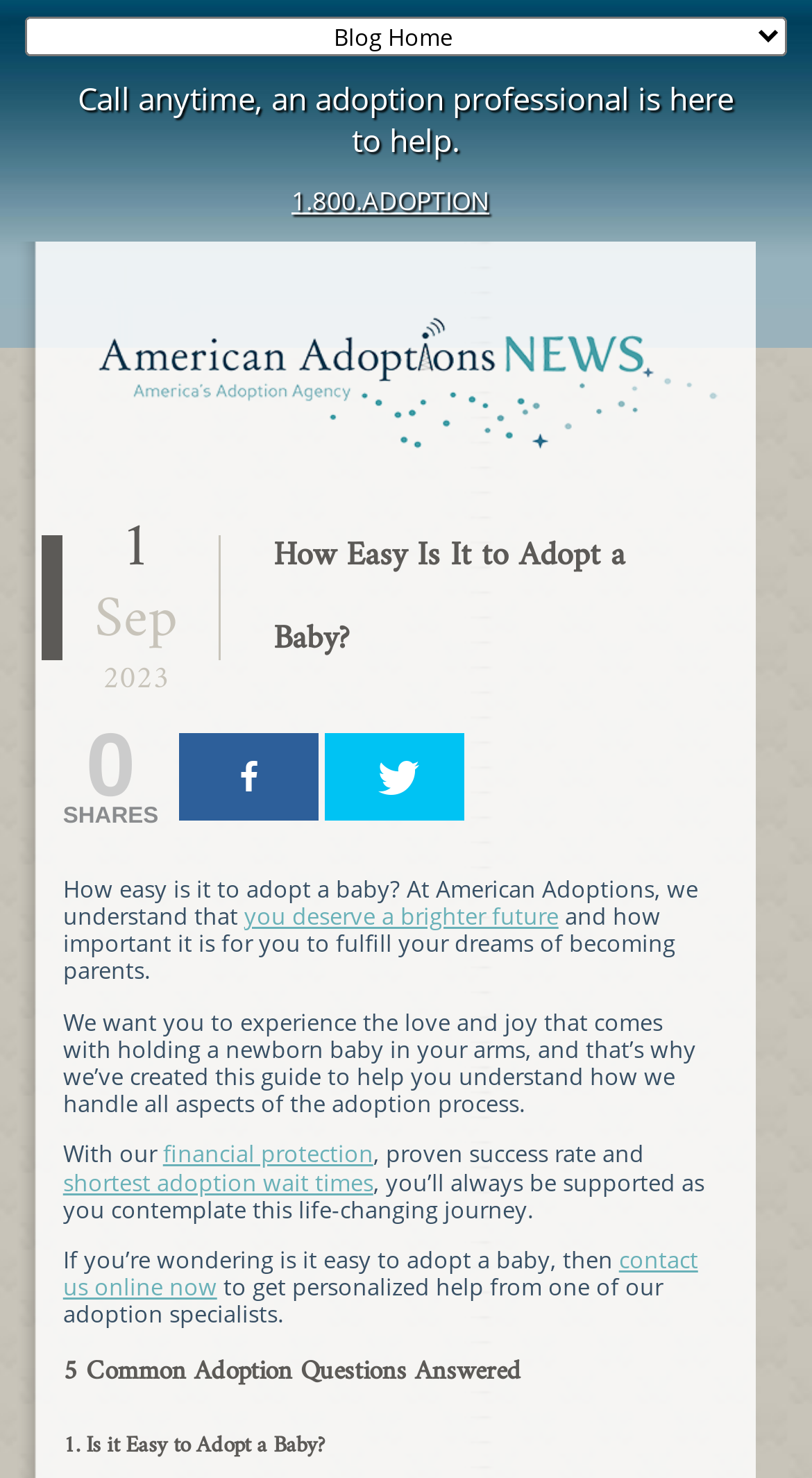Please determine the bounding box coordinates of the clickable area required to carry out the following instruction: "Learn about common adoption questions". The coordinates must be four float numbers between 0 and 1, represented as [left, top, right, bottom].

[0.078, 0.914, 0.874, 0.945]